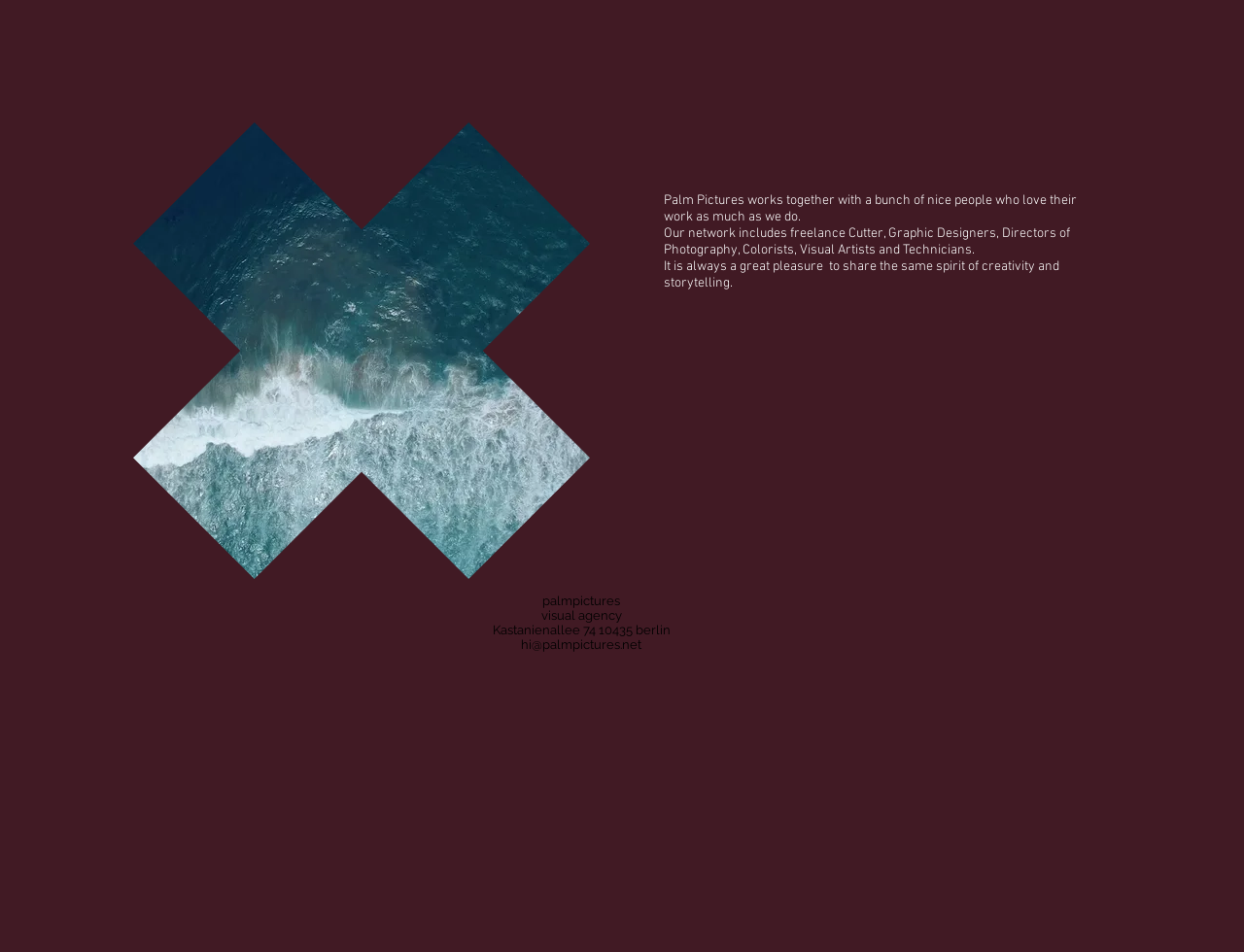What is the address of the agency?
Look at the image and respond with a one-word or short phrase answer.

Kastanienallee 74 10435 berlin